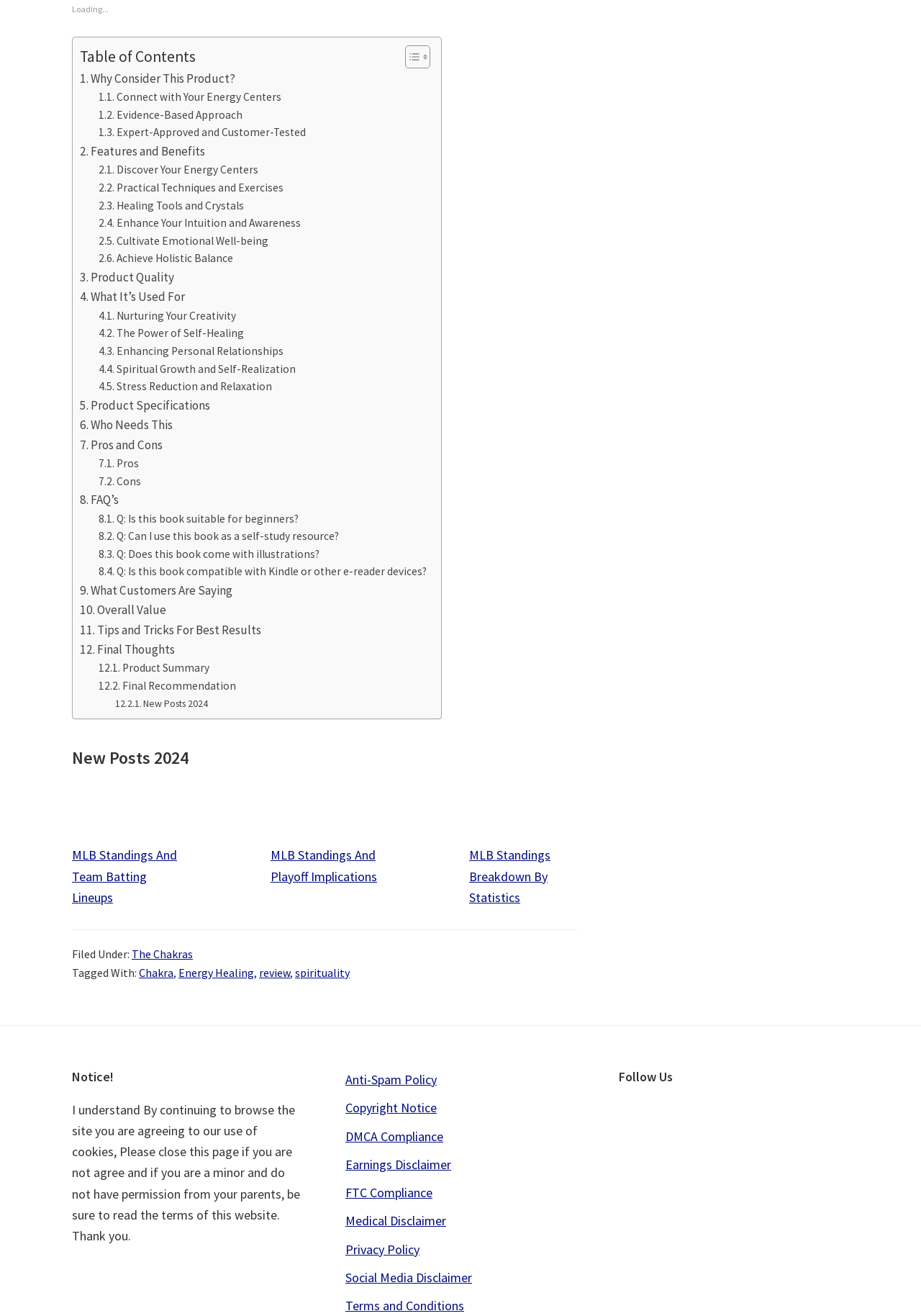Please identify the bounding box coordinates of the element I should click to complete this instruction: 'Share on Facebook'. The coordinates should be given as four float numbers between 0 and 1, like this: [left, top, right, bottom].

[0.149, 0.348, 0.228, 0.364]